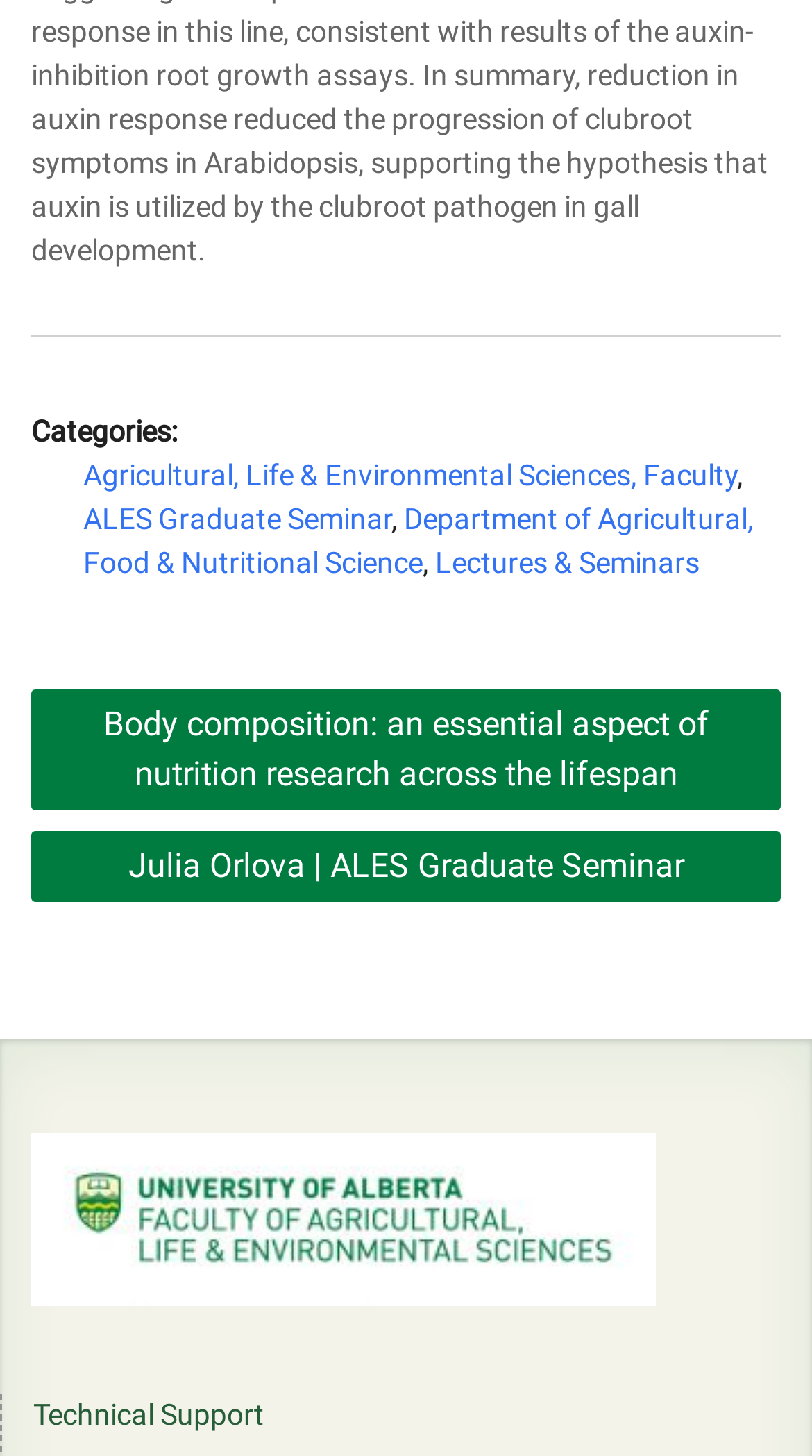Provide a short, one-word or phrase answer to the question below:
How many categories are listed?

4